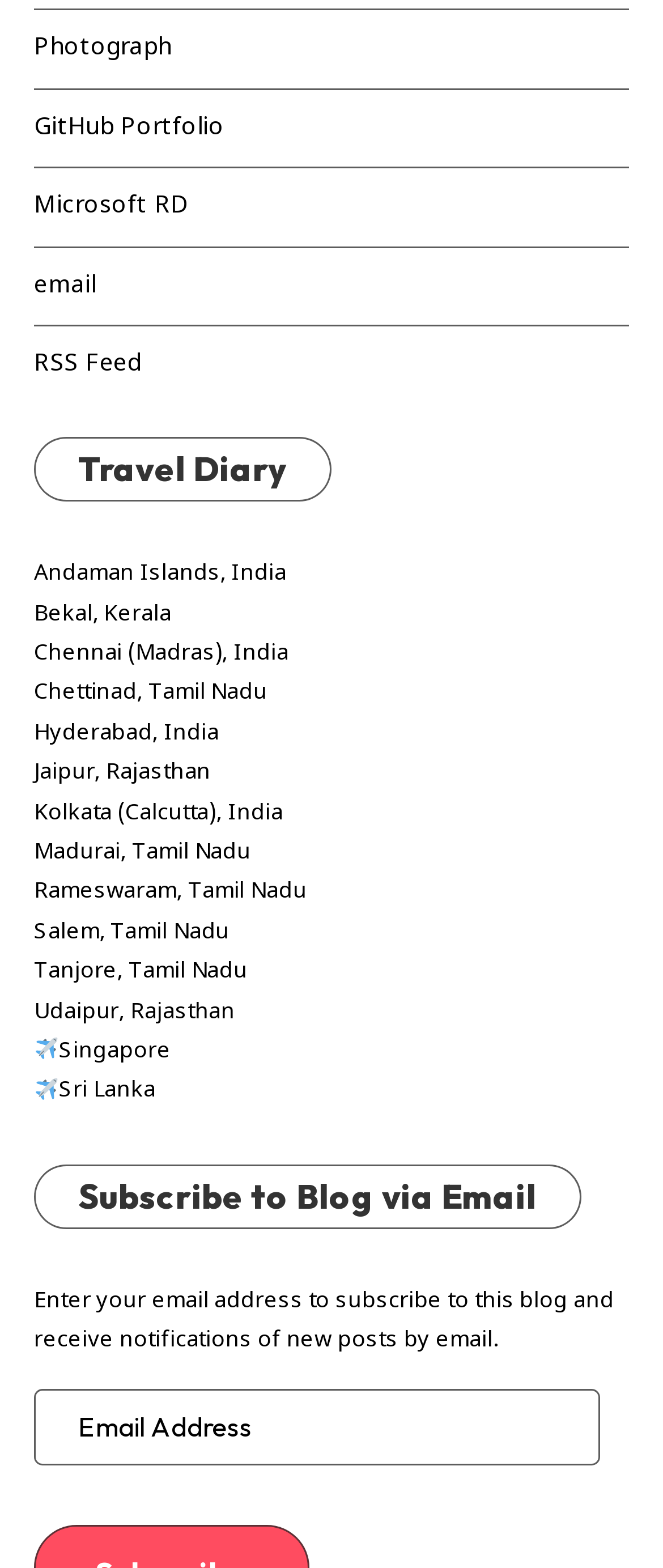Locate the coordinates of the bounding box for the clickable region that fulfills this instruction: "View Photograph".

[0.051, 0.018, 0.259, 0.045]